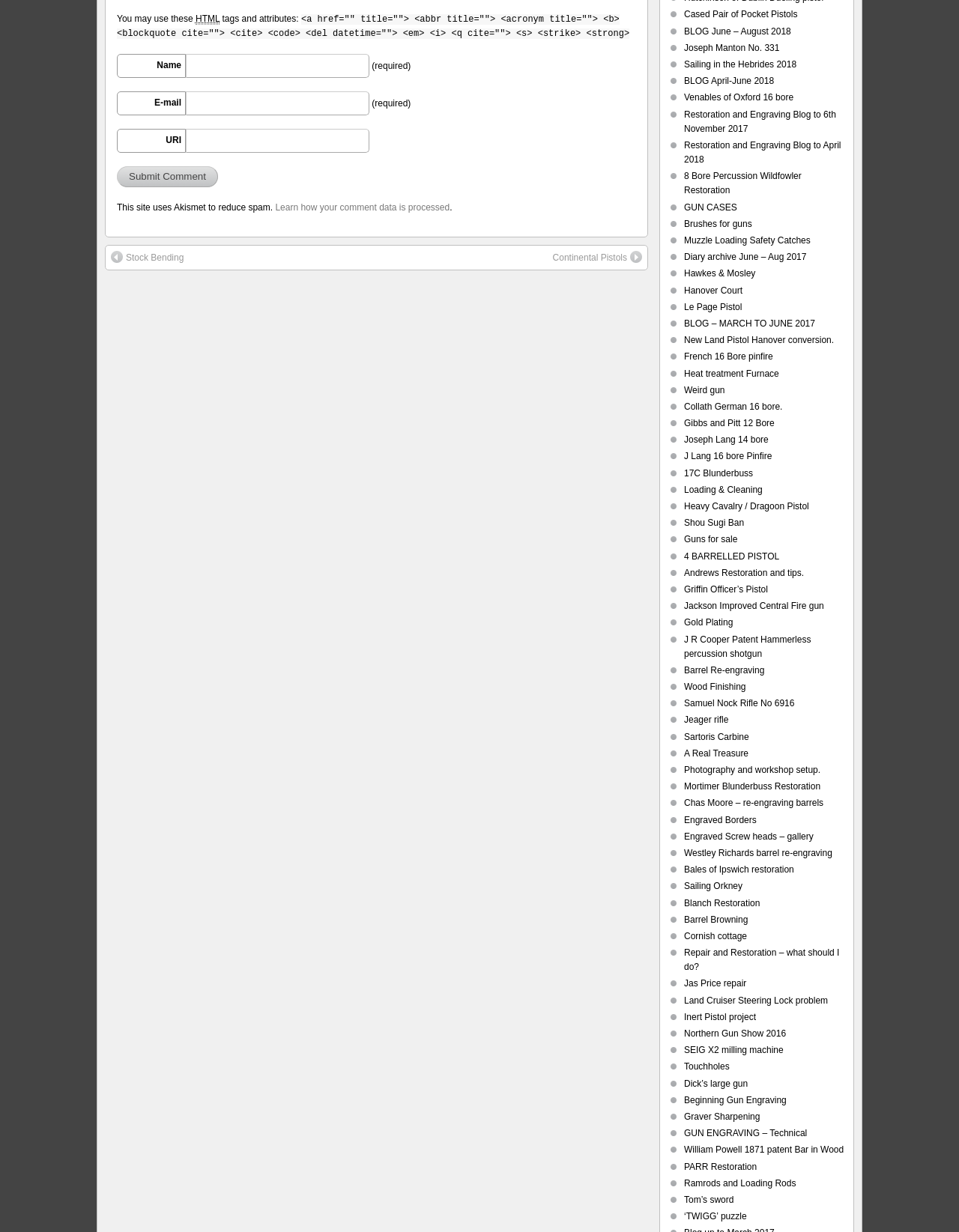What is the purpose of the text boxes?
Give a one-word or short phrase answer based on the image.

To input name, email, and URI